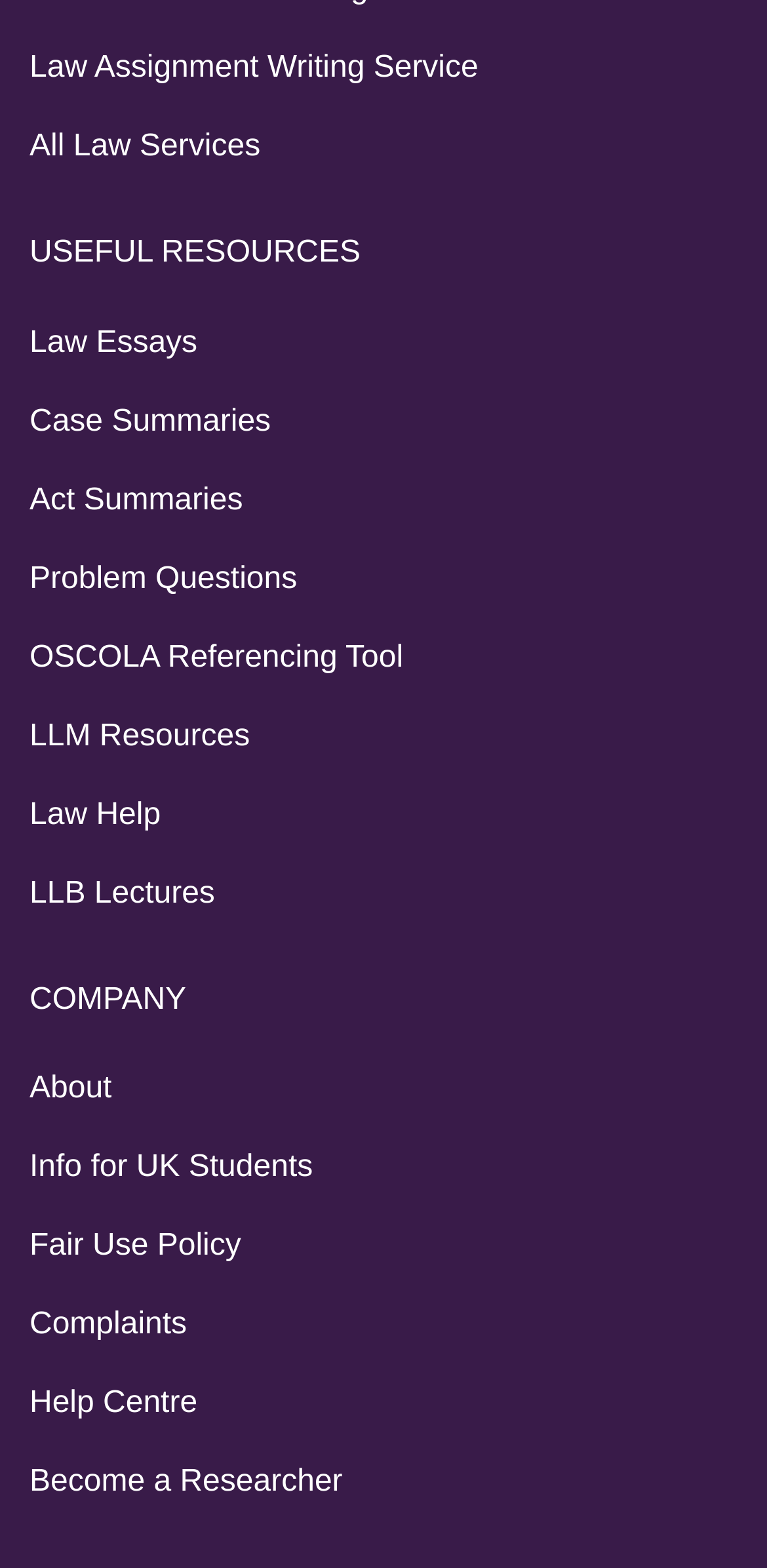Find the bounding box coordinates for the area that should be clicked to accomplish the instruction: "View law essays".

[0.038, 0.208, 0.257, 0.229]